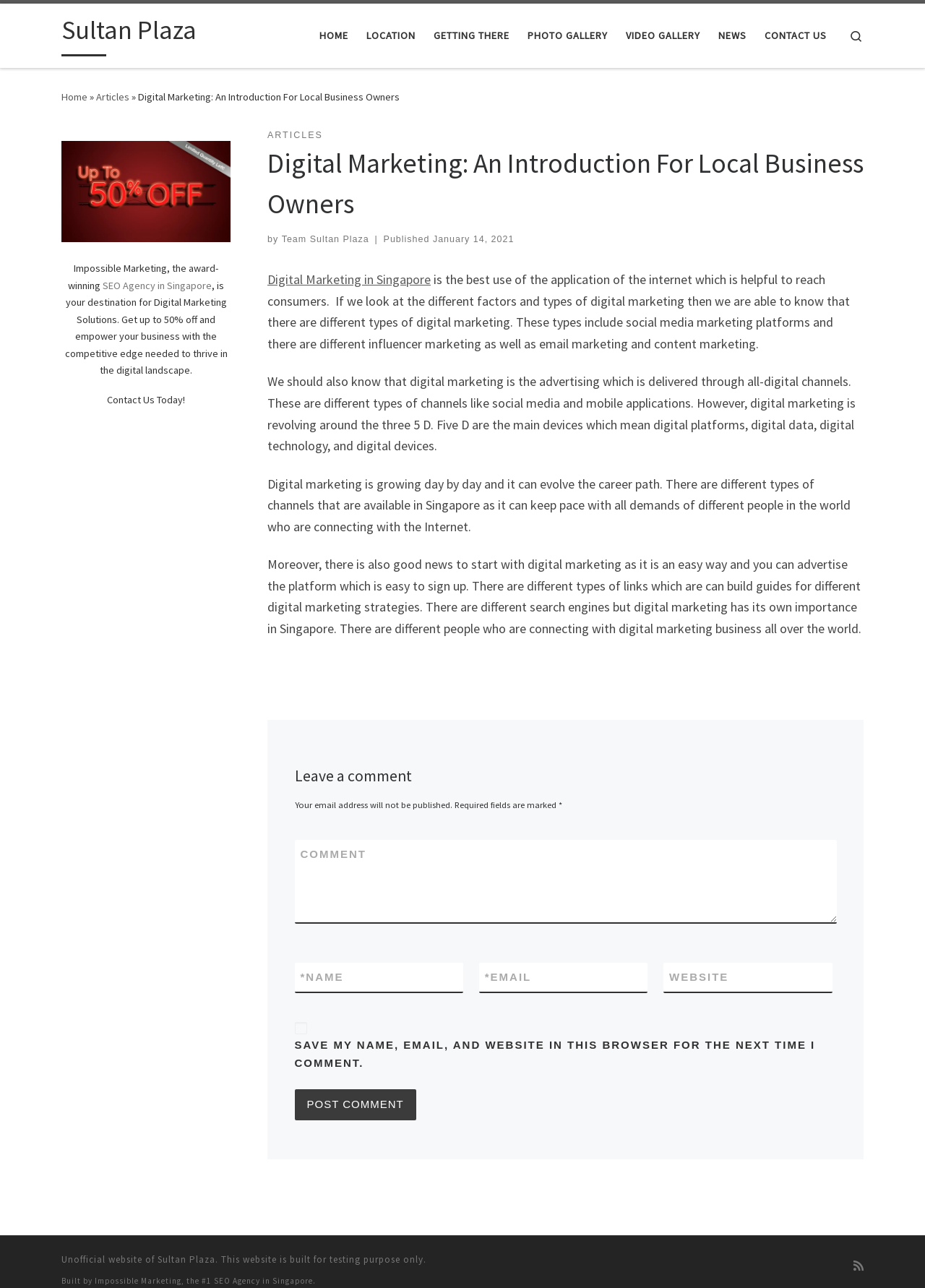Generate a comprehensive description of the contents of the webpage.

The webpage is about digital marketing, specifically an introduction for local business owners. At the top, there is a heading "Sultan Plaza" and a navigation menu with links to "HOME", "LOCATION", "GETTING THERE", "PHOTO GALLERY", "VIDEO GALLERY", "NEWS", and "CONTACT US". 

Below the navigation menu, there is a search bar and a breadcrumb trail with links to "Home" and "Articles". The main content of the page is an article titled "Digital Marketing: An Introduction For Local Business Owners" written by "Team Sultan Plaza" and published on "January 14, 2021". The article discusses the concept of digital marketing, its types, and its importance in Singapore.

On the right side of the article, there is a complementary section with a link to "Digital Marketing Agency Singapore" and an image. Below the image, there is a brief description of Impossible Marketing, an award-winning SEO agency in Singapore, and a call-to-action to contact them.

At the bottom of the page, there is a comment section where users can leave a comment. The section includes fields for name, email, website, and a checkbox to save the user's information for future comments. There is also a "Post Comment" button.

Finally, there is a footer section with a disclaimer stating that the website is unofficial and built for testing purposes only, and a credit to Impossible Marketing, the #1 SEO agency in Singapore.